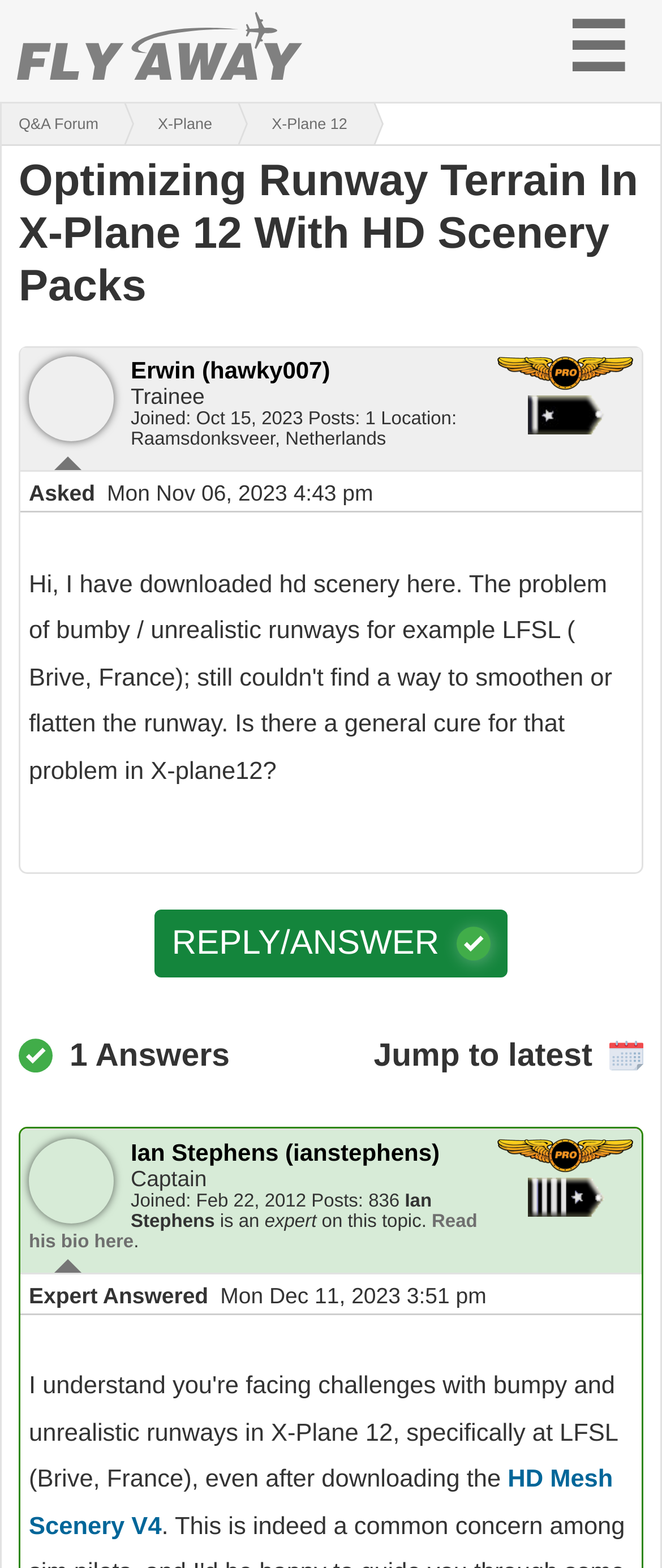Determine the bounding box coordinates of the UI element described by: "X-Plane 12".

[0.321, 0.066, 0.525, 0.092]